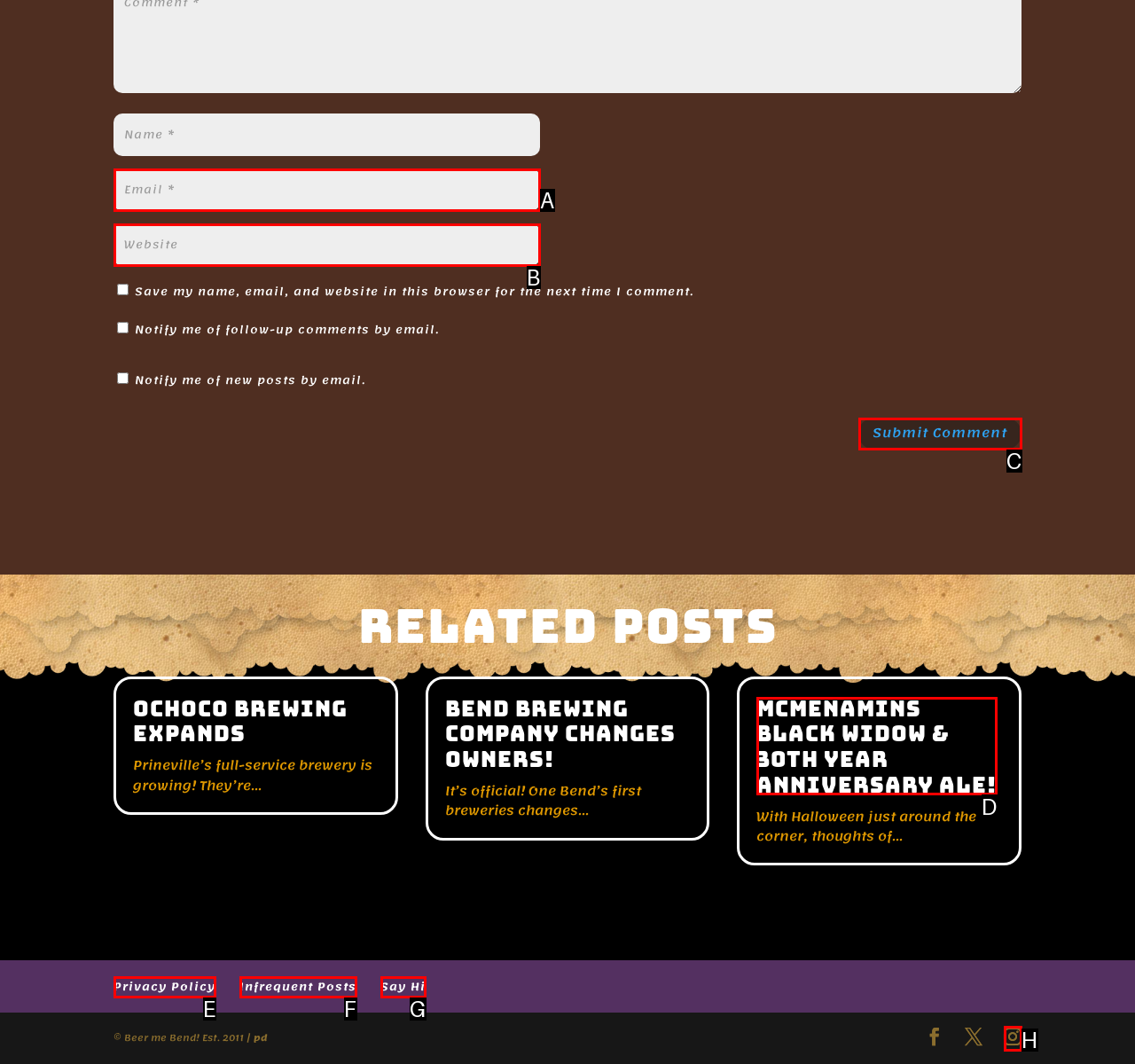Match the following description to the correct HTML element: Infrequent Posts Indicate your choice by providing the letter.

F